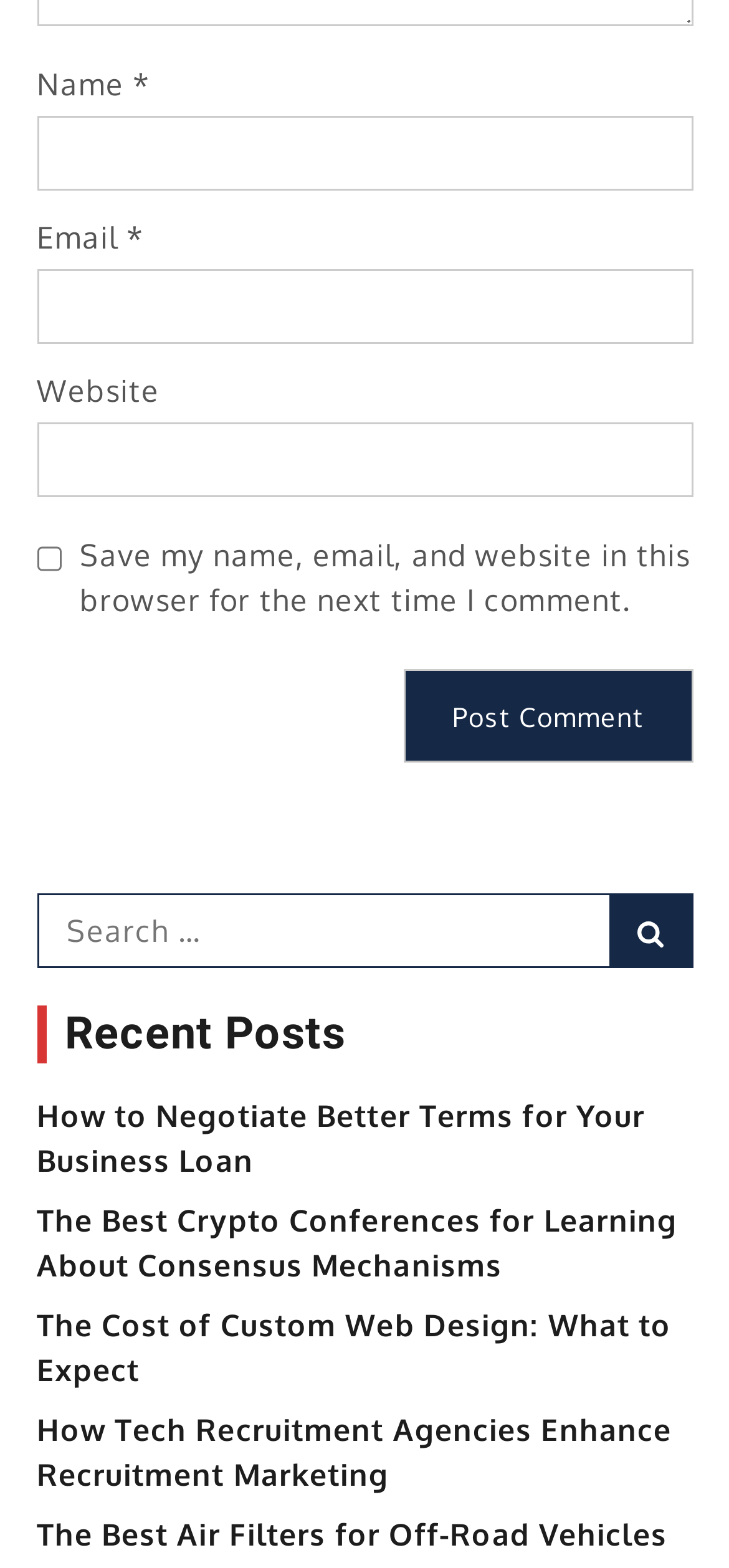Extract the bounding box of the UI element described as: "parent_node: Website name="url"".

[0.05, 0.269, 0.95, 0.317]